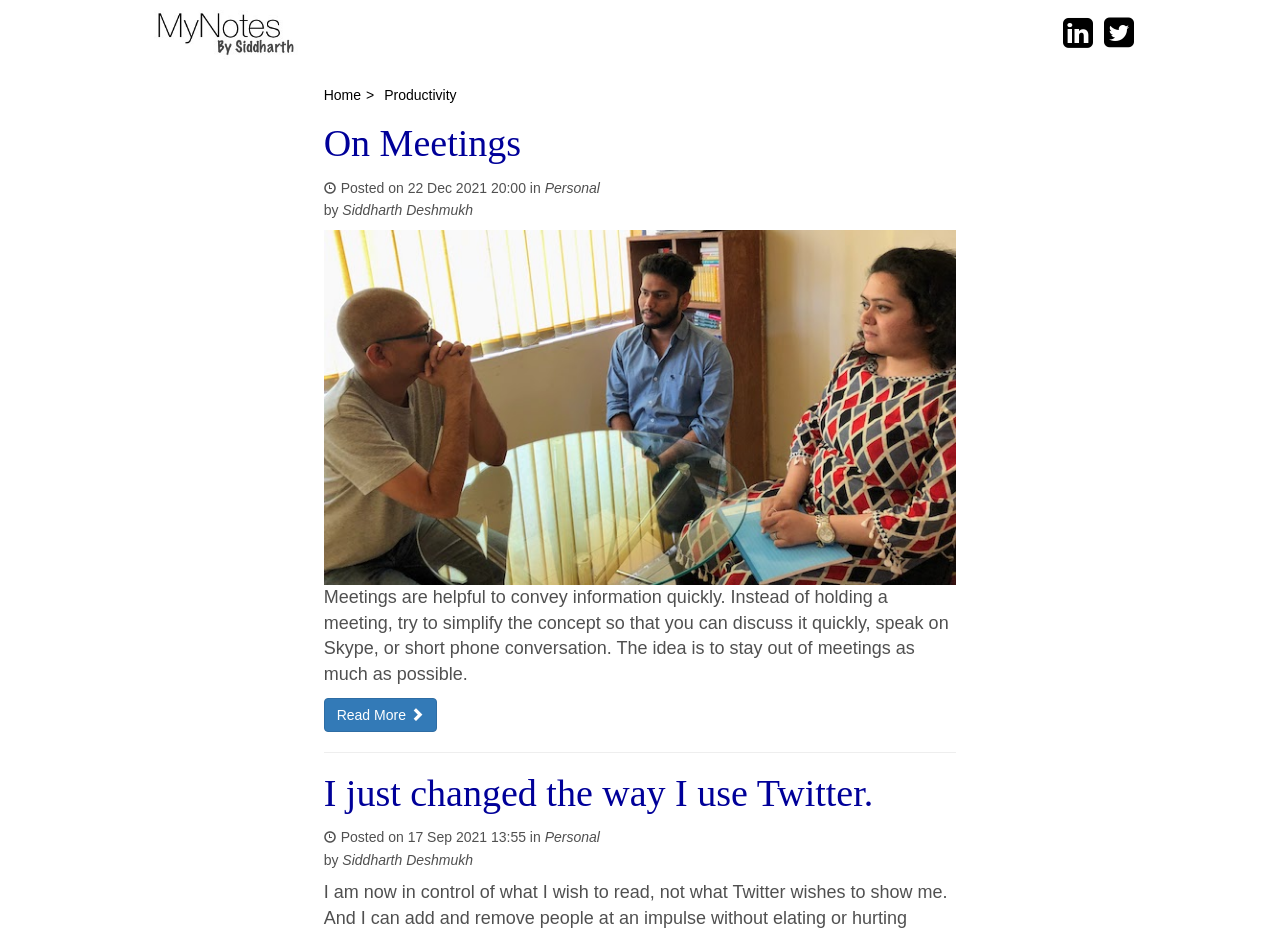How many blog posts are displayed on the page?
Could you answer the question in a detailed manner, providing as much information as possible?

I counted the number of blog post sections on the page, each consisting of a title, category, author, and content, and found that there are two blog posts displayed on the page.